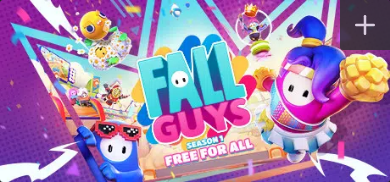What is the goal of the players in the game? Observe the screenshot and provide a one-word or short phrase answer.

Be the last one standing